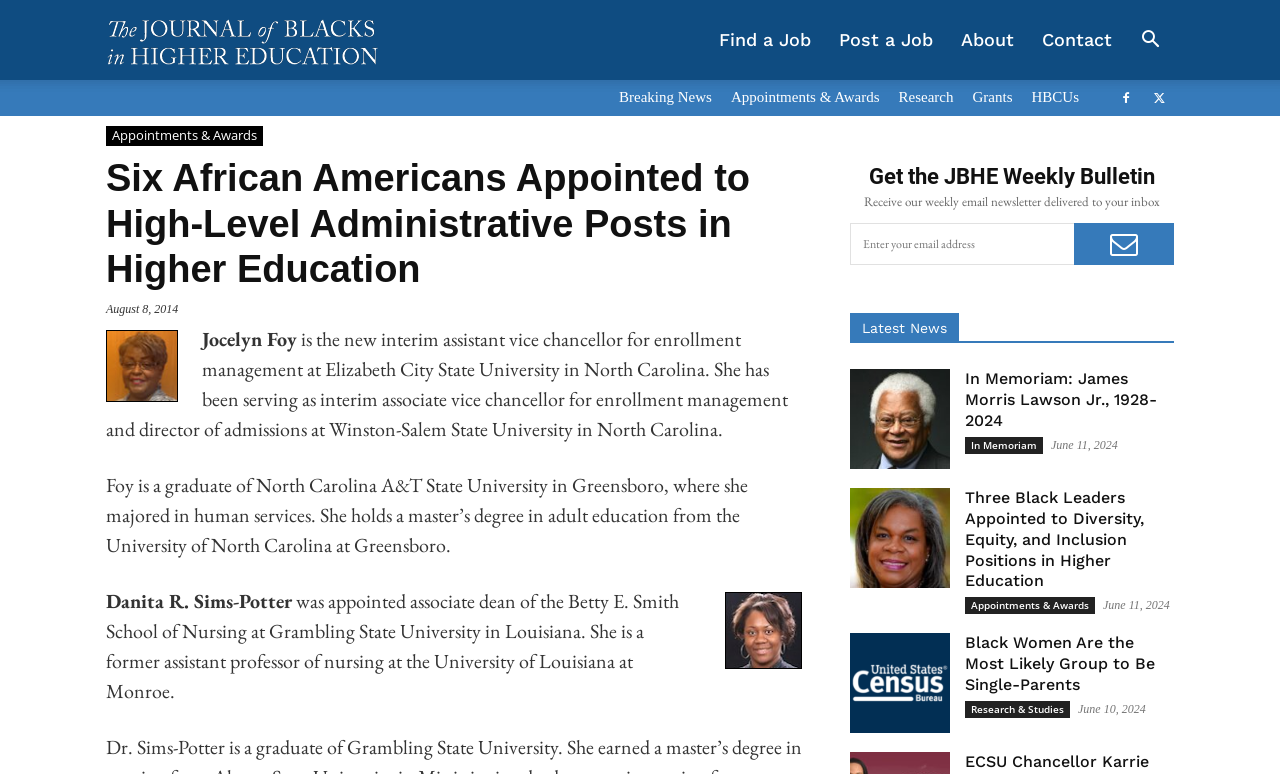Identify the bounding box coordinates of the region that should be clicked to execute the following instruction: "Click the 'About' link".

[0.74, 0.0, 0.803, 0.103]